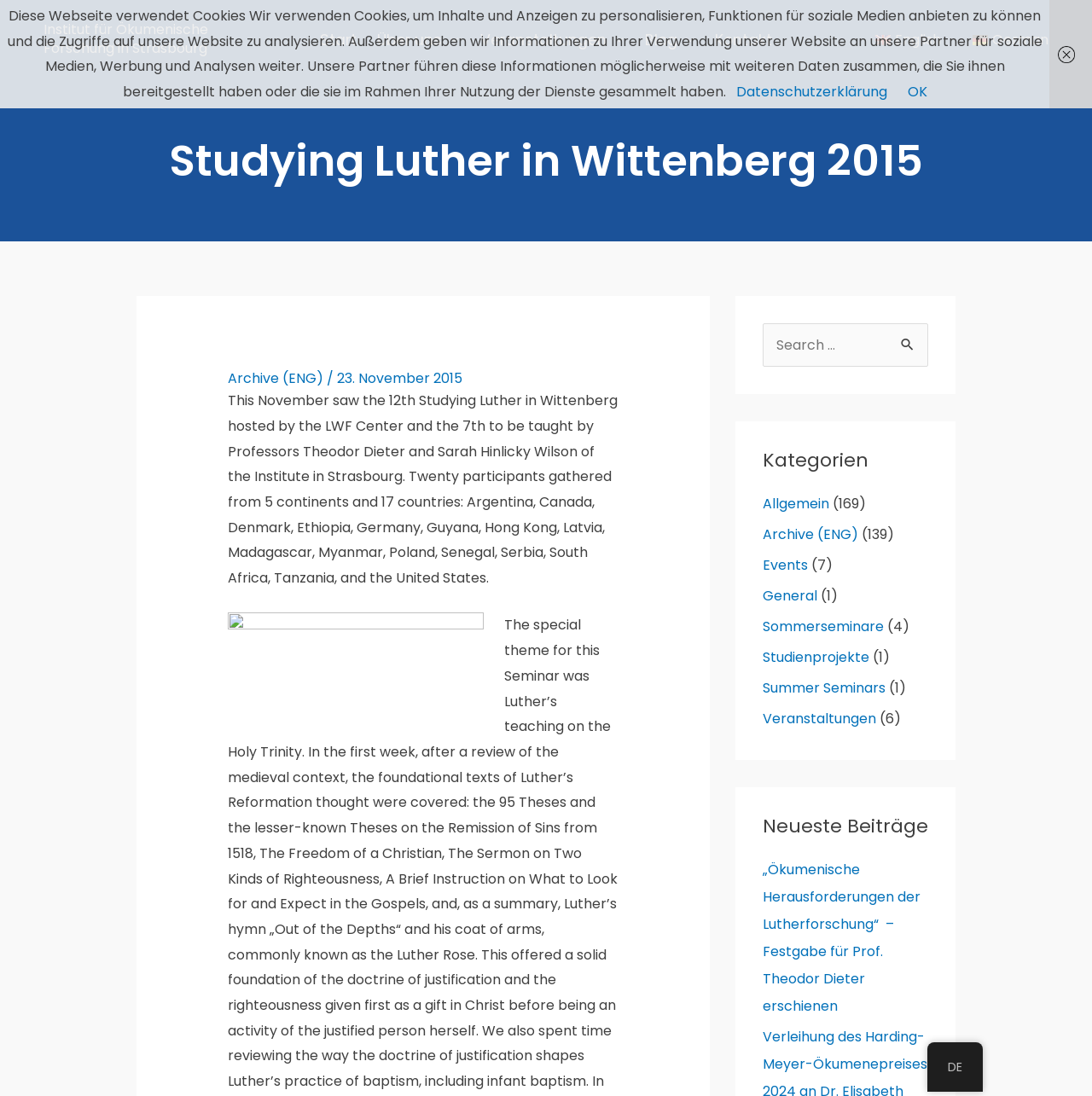Elaborate on the information and visuals displayed on the webpage.

This webpage is about the "Studying Luther in Wittenberg" event, specifically the 2015 edition. At the top, there is a navigation bar with links to "Start", "Über uns", "Veranstaltungen", "Blog", and "Kontakt". Below this, there is a heading that reads "Studying Luther in Wittenberg 2015". 

To the right of the heading, there is a link to an archive page, followed by a date "23. November 2015". Below this, there is a paragraph of text that describes the event, mentioning that it was hosted by the LWF Center and taught by Professors Theodor Dieter and Sarah Hinlicky Wilson. The text also mentions that 20 participants from 17 countries attended the event. 

Next to the paragraph, there is an image. Below the image, there is a search bar with a button labeled "Suche". To the right of the search bar, there is a section labeled "Kategorien" with links to various categories, including "Allgemein", "Archive (ENG)", "Events", and others. Each category has a number in parentheses, indicating the number of items in that category.

Further down the page, there is a section labeled "Neueste Beiträge" with a link to a recent article titled "„Ökumenische Herausforderungen der Lutherforschung“ – Festgabe für Prof. Theodor Dieter erschienen". 

At the bottom of the page, there are links to switch the language to English or German, as well as a notice about the use of cookies on the website. There is also a link to a data protection declaration and a button labeled "OK".